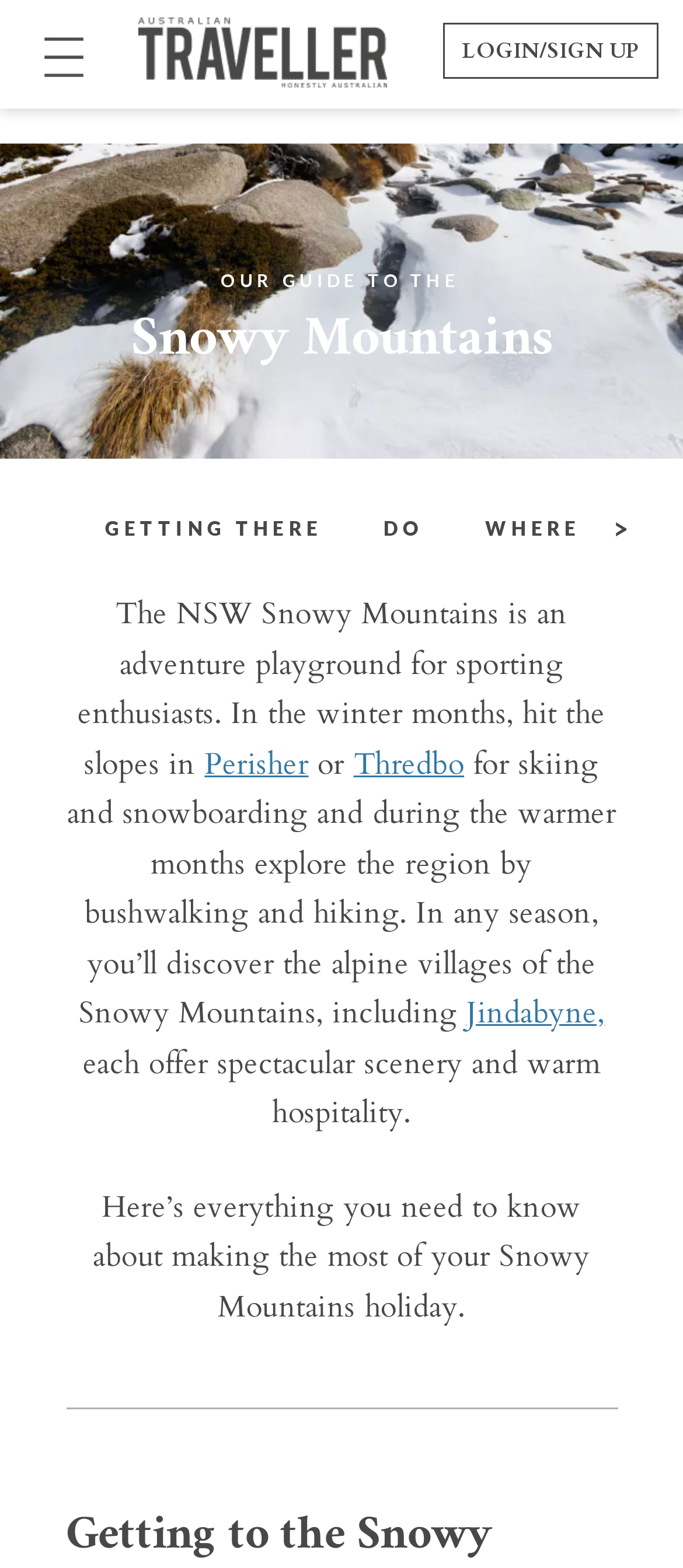Please examine the image and answer the question with a detailed explanation:
How many ski resorts are mentioned in the webpage?

The webpage mentions two ski resorts, Perisher and Thredbo, which are mentioned as options for skiing and snowboarding in the winter months.